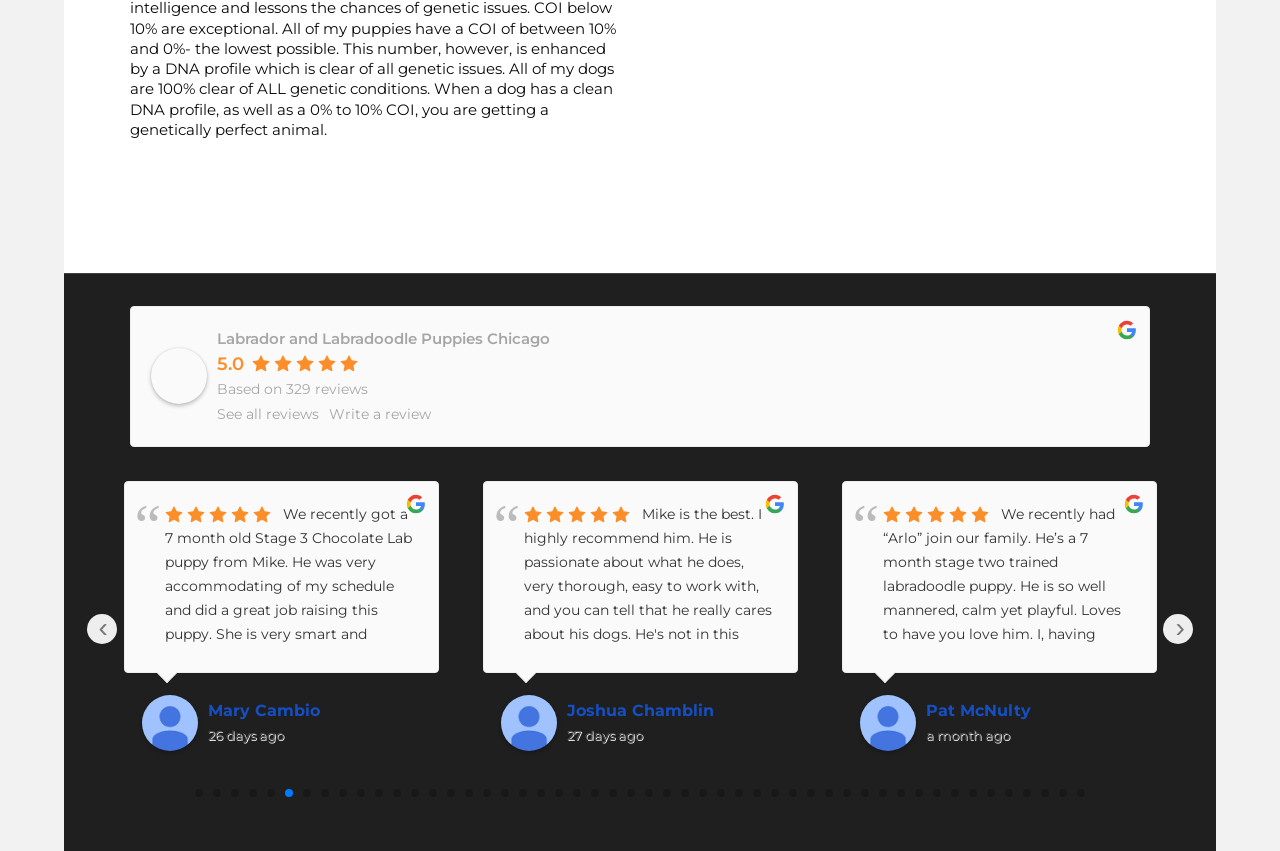What is the navigation purpose of the '‹' and '›' buttons?
Answer the question with as much detail as possible.

The '‹' and '›' buttons are navigation buttons that allow users to navigate through the reviews, likely to view previous or next reviews.